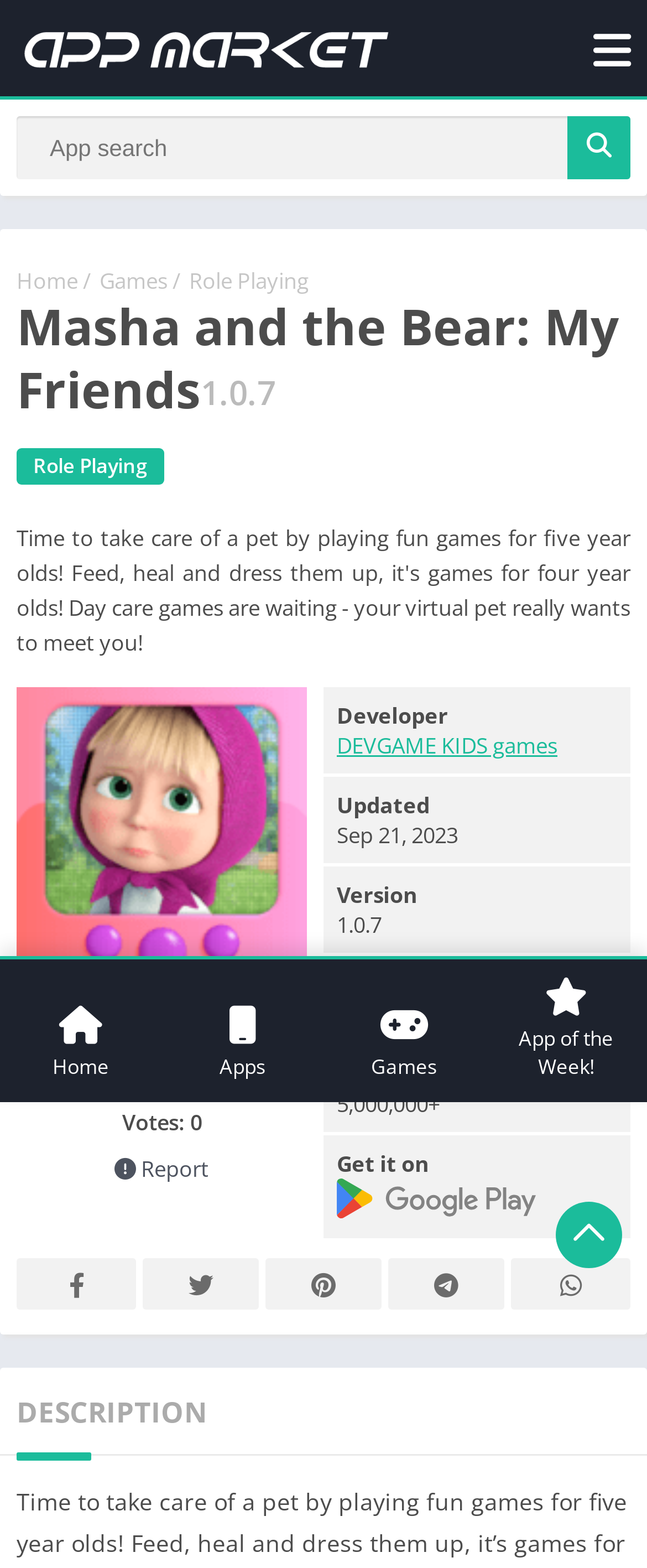Analyze the image and answer the question with as much detail as possible: 
Who is the developer of the app?

The developer of the app can be found in the link element with the text 'DEVGAME KIDS games'.